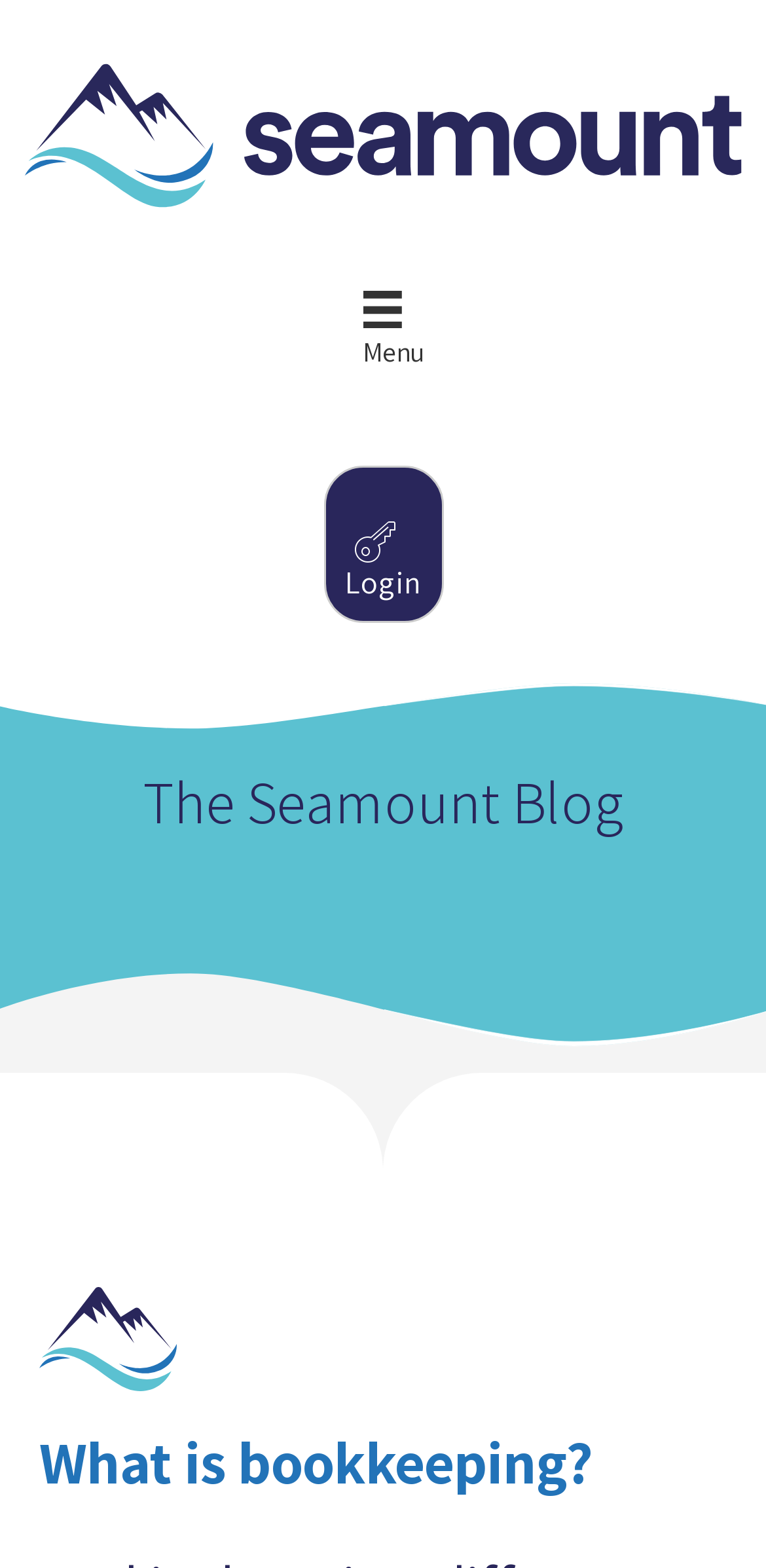Give a short answer using one word or phrase for the question:
What is the text of the first heading on the page?

Seamount